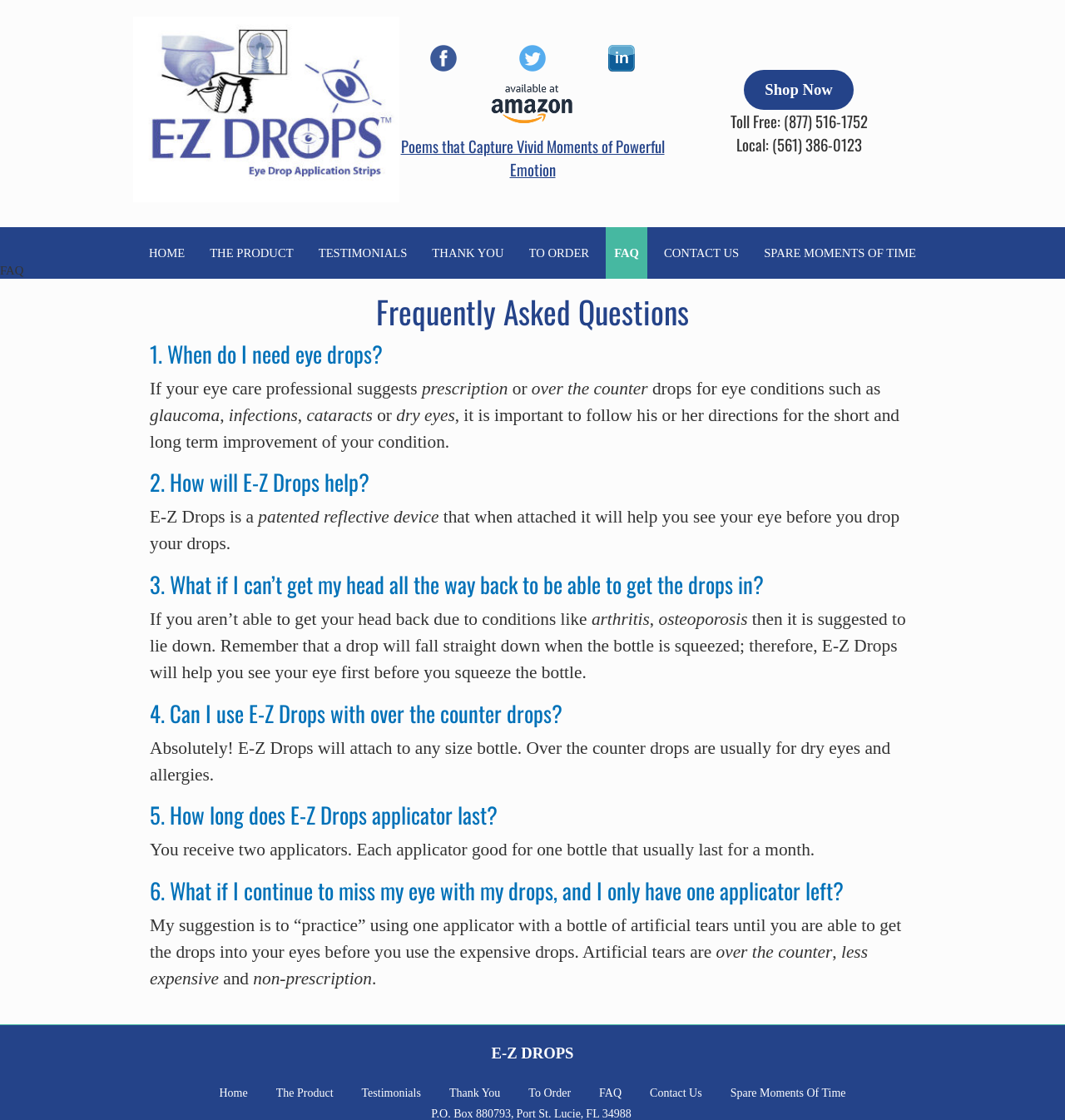Please predict the bounding box coordinates of the element's region where a click is necessary to complete the following instruction: "Click on the 'Available at Amazon' link". The coordinates should be represented by four float numbers between 0 and 1, i.e., [left, top, right, bottom].

[0.455, 0.072, 0.545, 0.121]